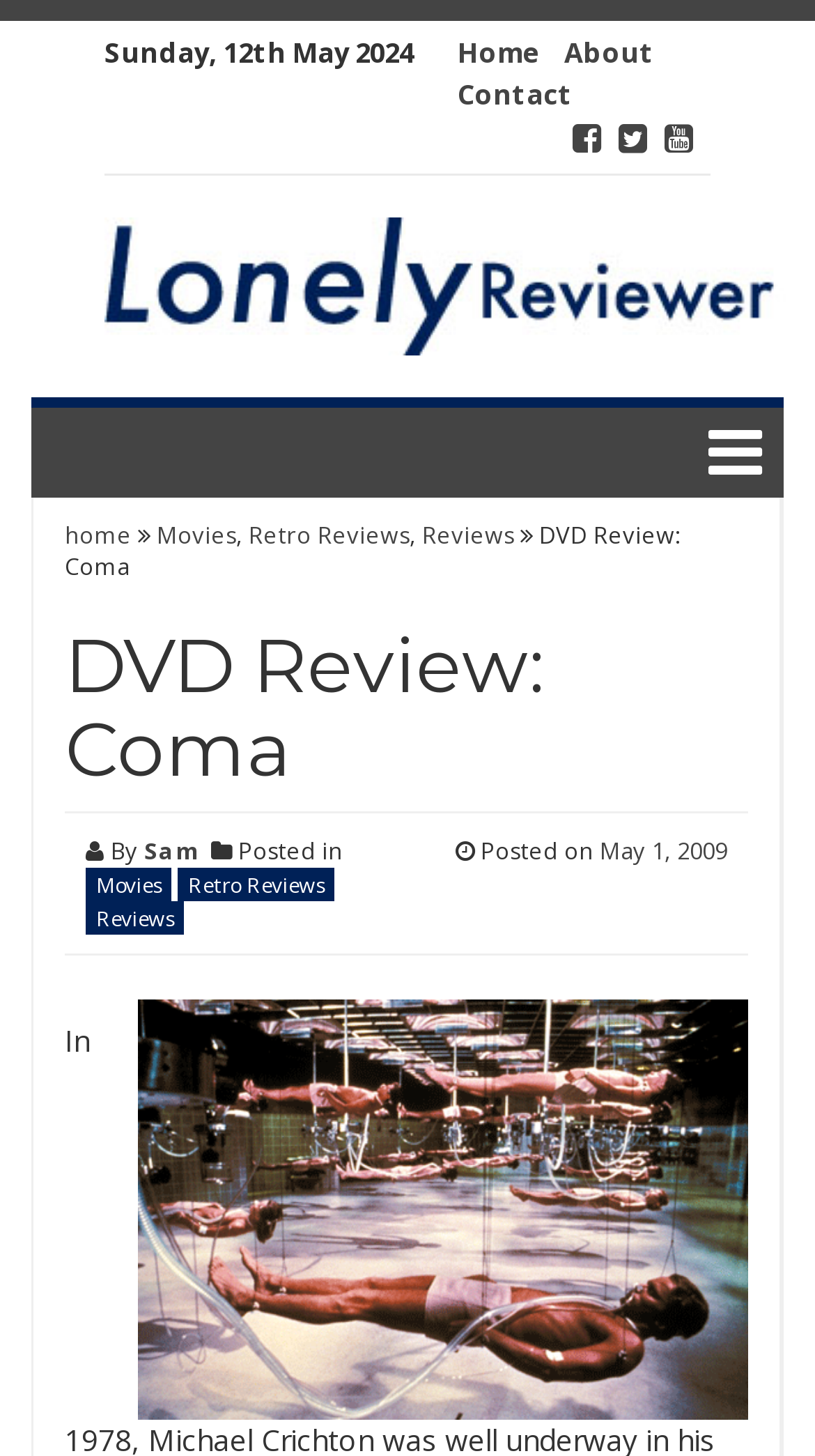Find the primary header on the webpage and provide its text.

DVD Review: Coma